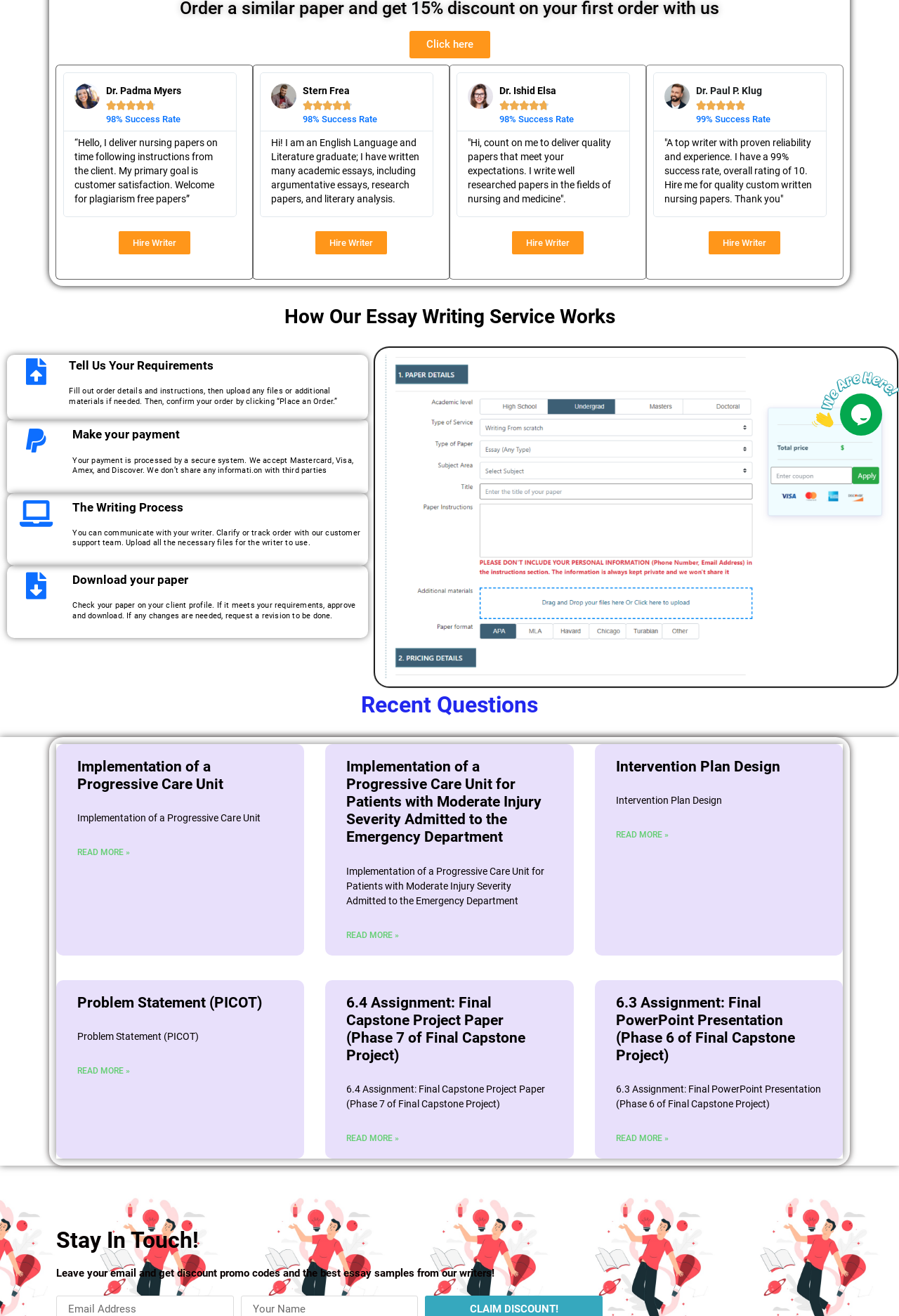Using the provided element description, identify the bounding box coordinates as (top-left x, top-left y, bottom-right x, bottom-right y). Ensure all values are between 0 and 1. Description: Hire Writer

[0.57, 0.176, 0.649, 0.193]